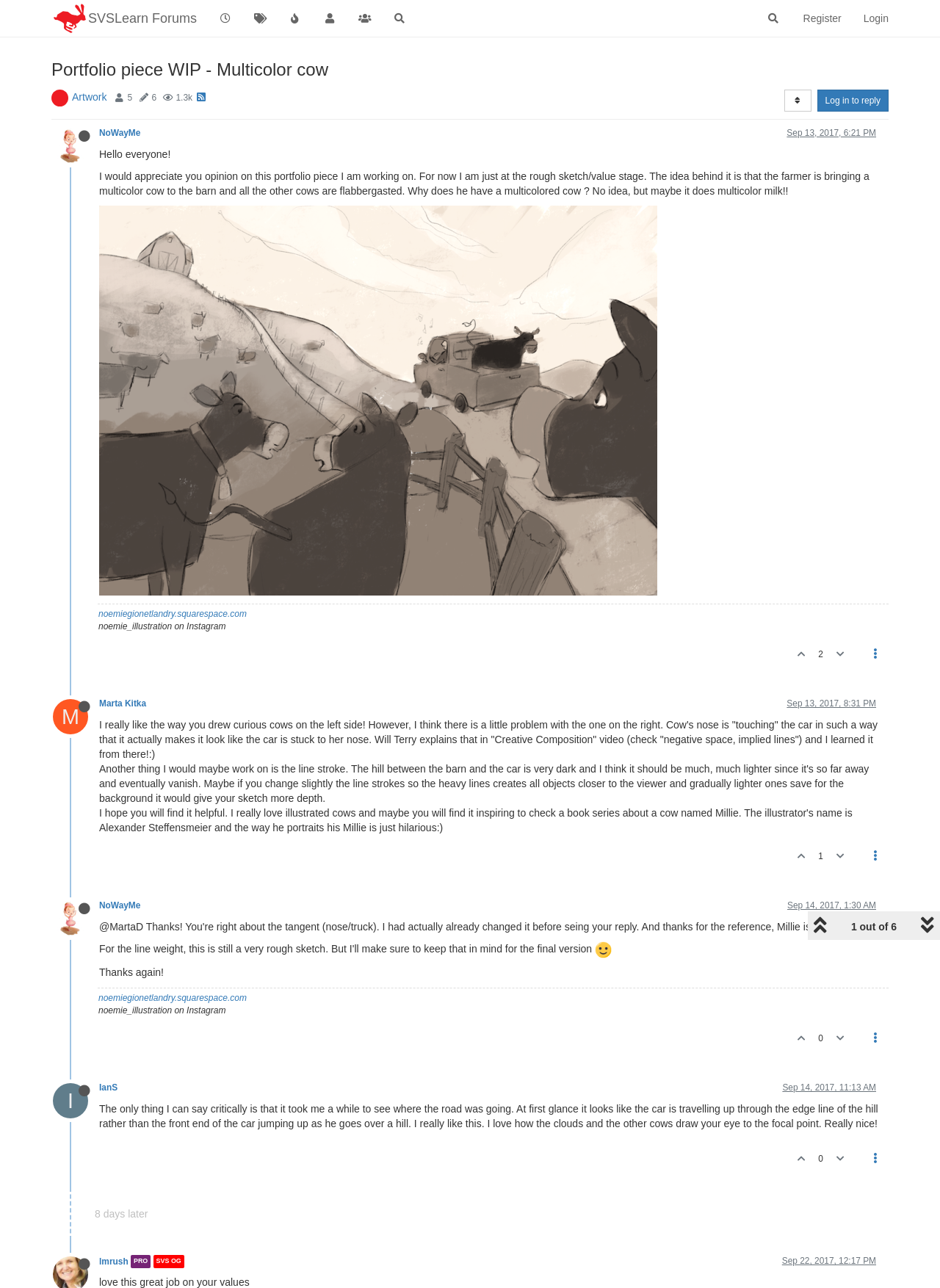What is the topic of the portfolio piece?
Please answer the question with as much detail and depth as you can.

The topic of the portfolio piece is a multicolor cow, which is mentioned in the text 'Hello everyone! I would appreciate you opinion on this portfolio piece I am working on. For now I am just at the rough sketch/value stage. The idea behind it is that the farmer is bringing a multicolor cow to the barn and all the other cows are flabbergasted.'